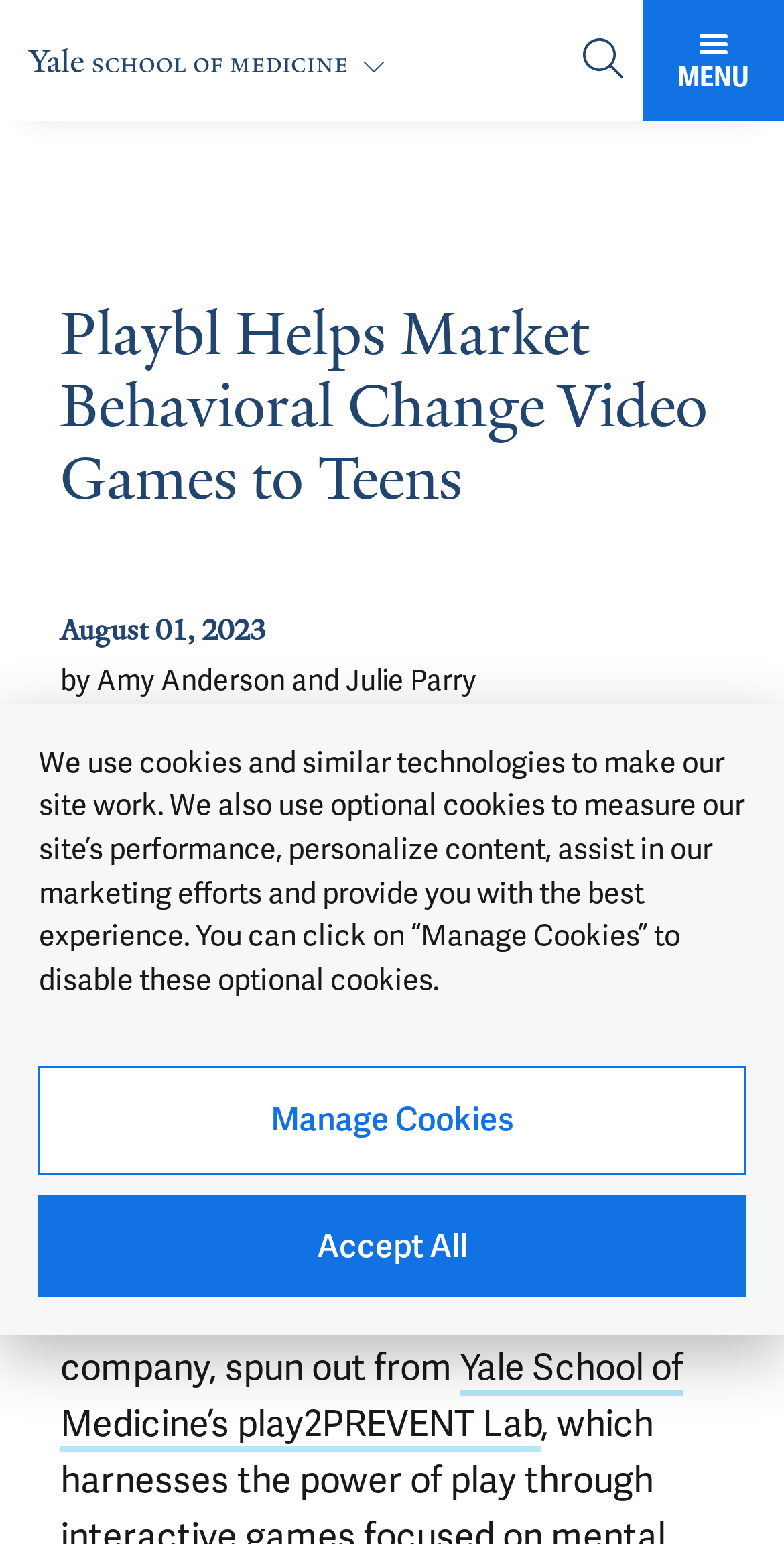Indicate the bounding box coordinates of the element that must be clicked to execute the instruction: "Open the menu". The coordinates should be given as four float numbers between 0 and 1, i.e., [left, top, right, bottom].

[0.821, 0.0, 1.0, 0.078]